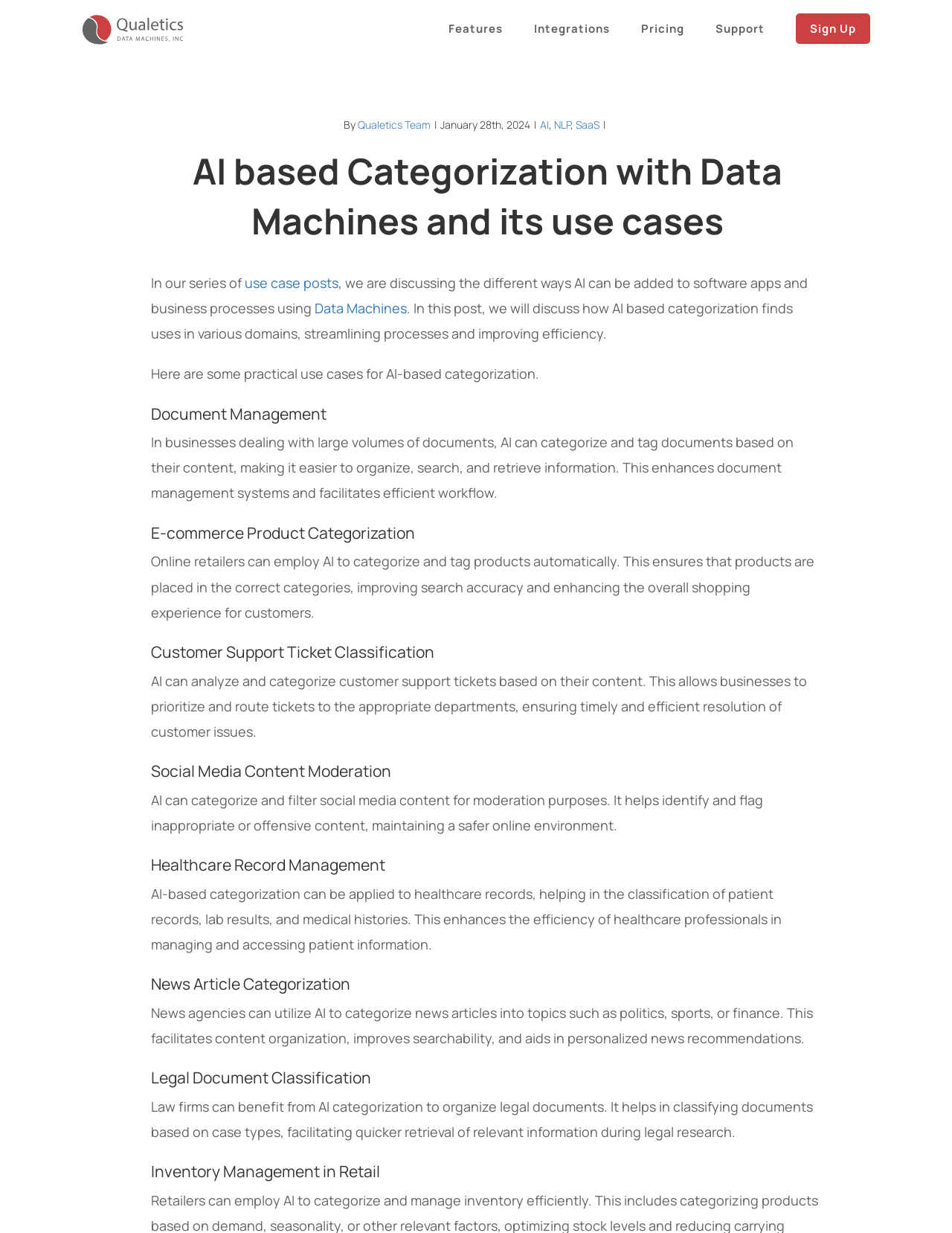Based on the image, please elaborate on the answer to the following question:
What is the company name of the logo?

The logo is located at the top left corner of the webpage, and it contains the text 'Qualetics Data Machines' which is the company name.